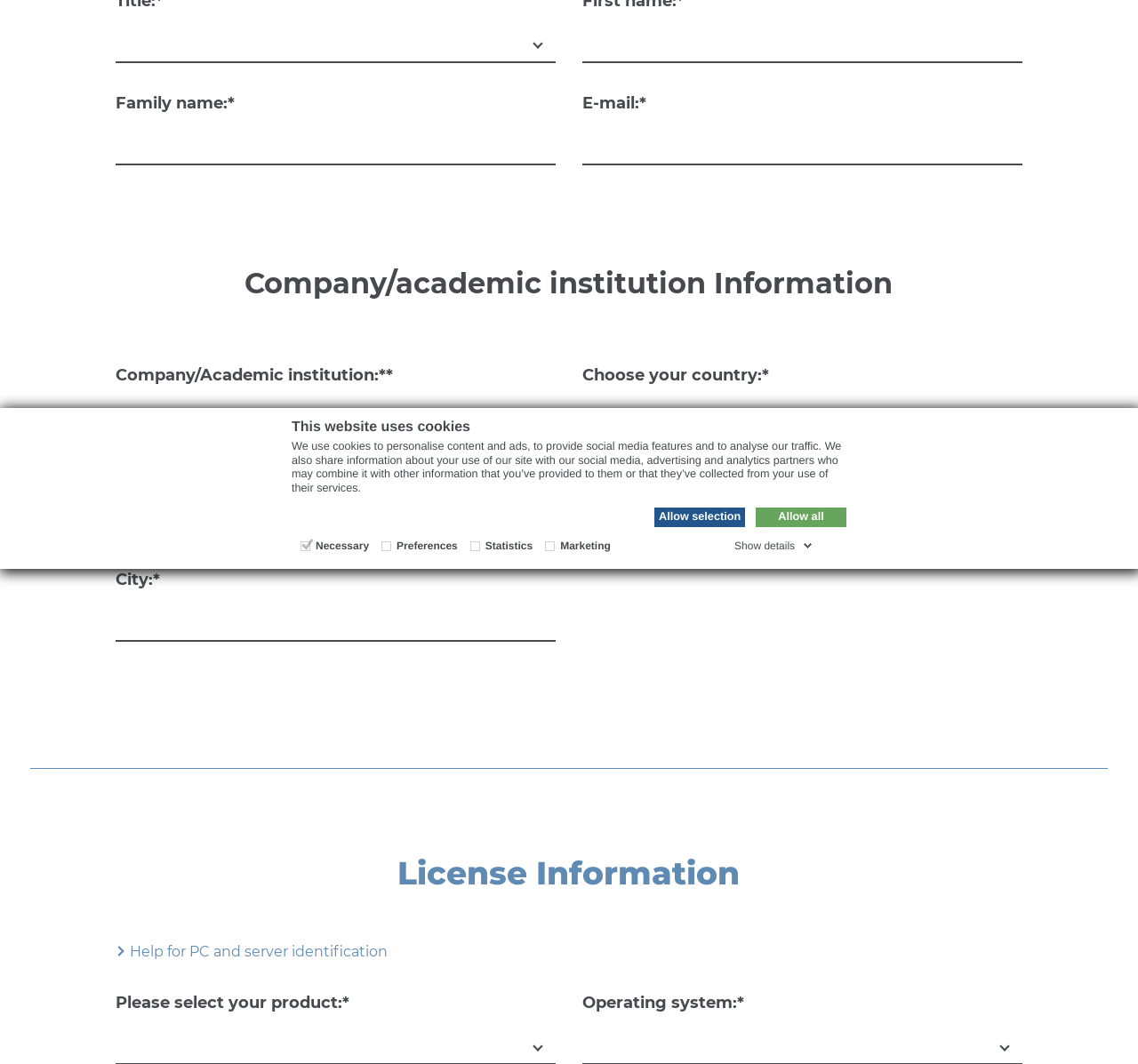Given the element description name="tx_powermail_pi1[field][address1]", specify the bounding box coordinates of the corresponding UI element in the format (top-left x, top-left y, bottom-right x, bottom-right y). All values must be between 0 and 1.

[0.102, 0.474, 0.488, 0.507]